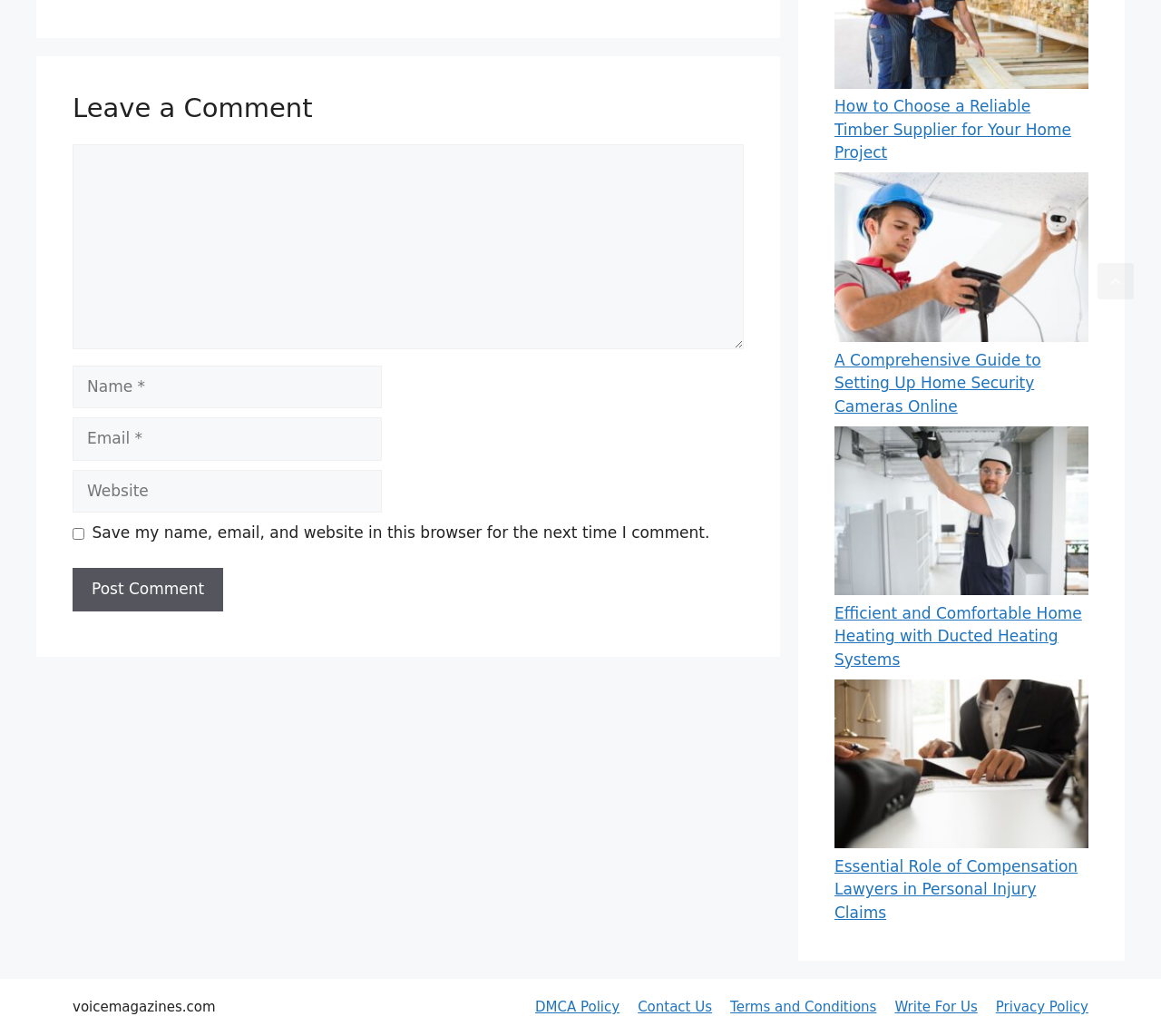Pinpoint the bounding box coordinates of the element you need to click to execute the following instruction: "leave a comment". The bounding box should be represented by four float numbers between 0 and 1, in the format [left, top, right, bottom].

[0.062, 0.089, 0.641, 0.122]